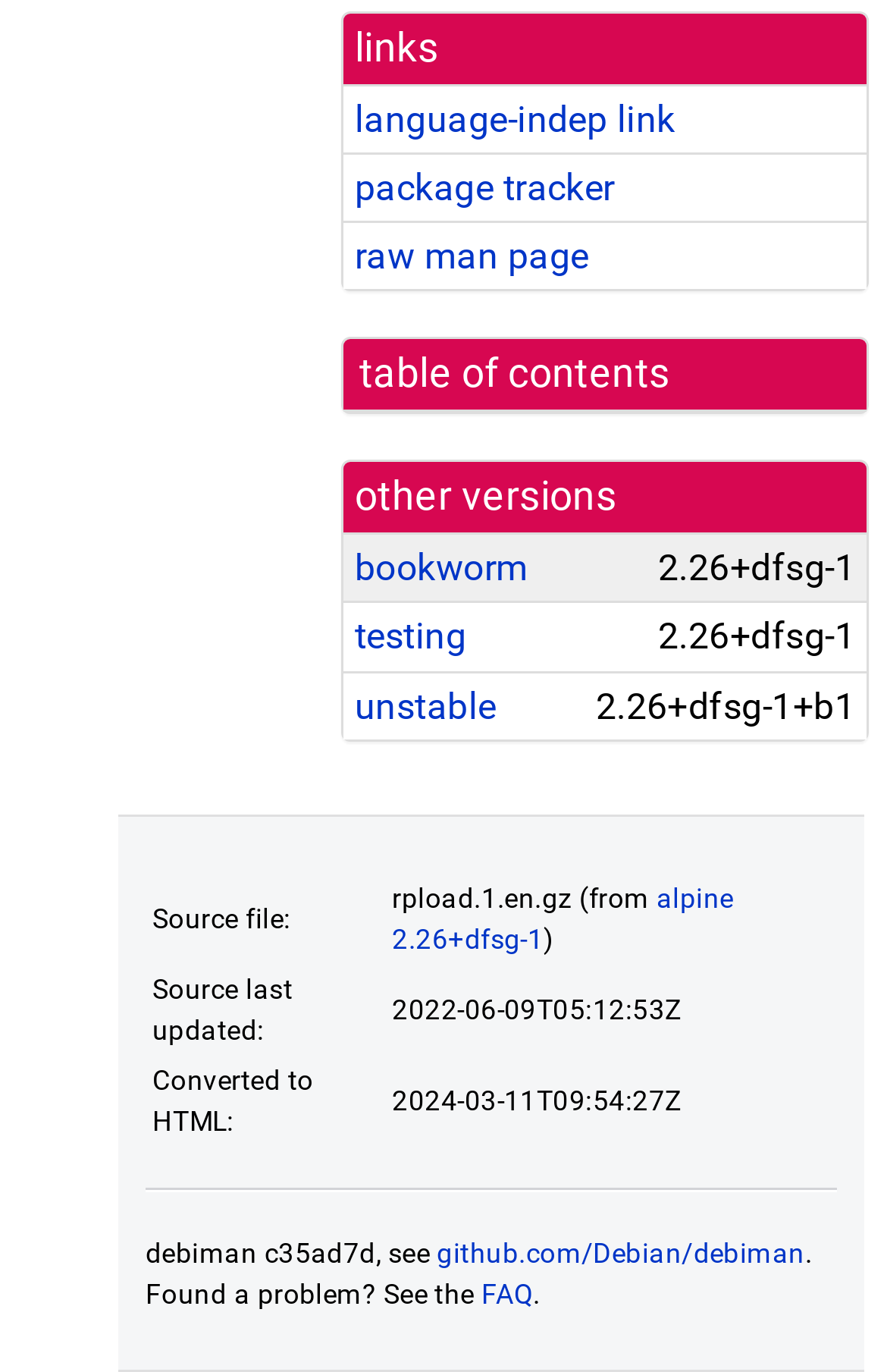Provide a brief response in the form of a single word or phrase:
What is the URL of the FAQ page?

FAQ